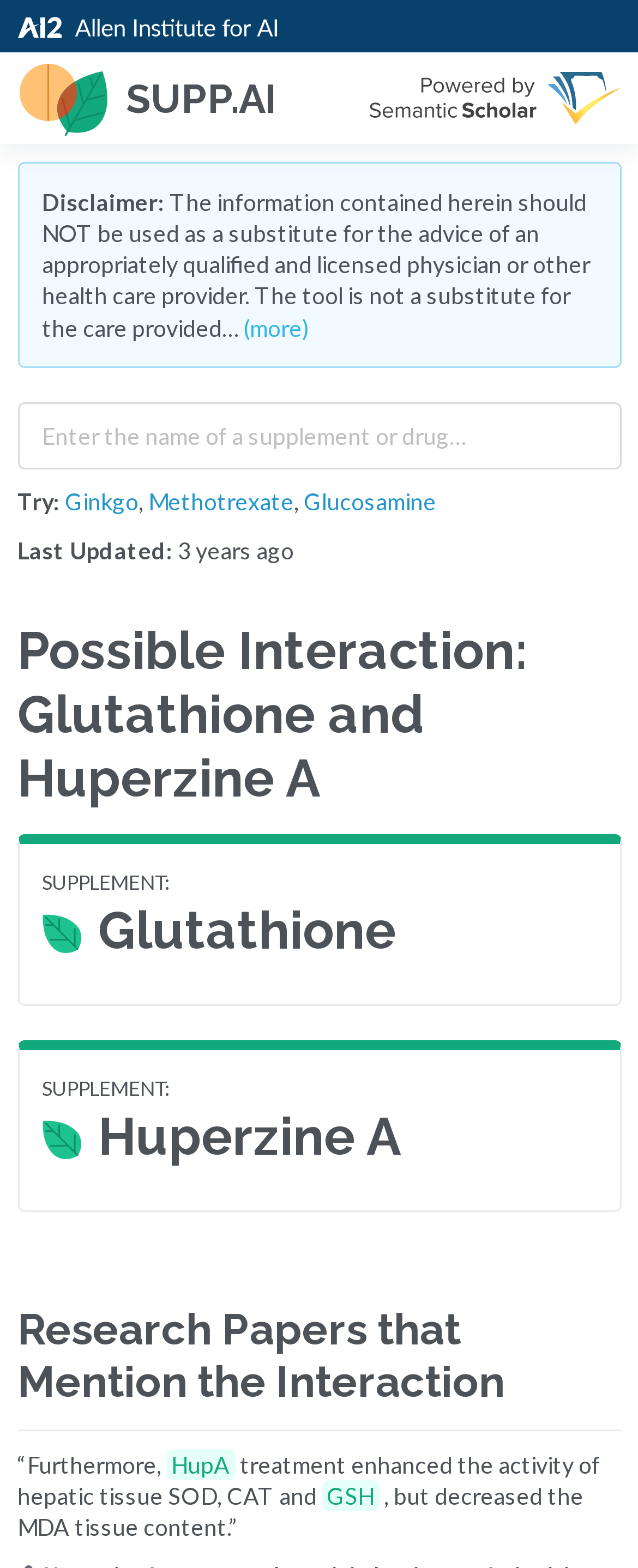Determine the bounding box coordinates of the UI element described below. Use the format (top-left x, top-left y, bottom-right x, bottom-right y) with floating point numbers between 0 and 1: Glucosamine

[0.476, 0.311, 0.683, 0.329]